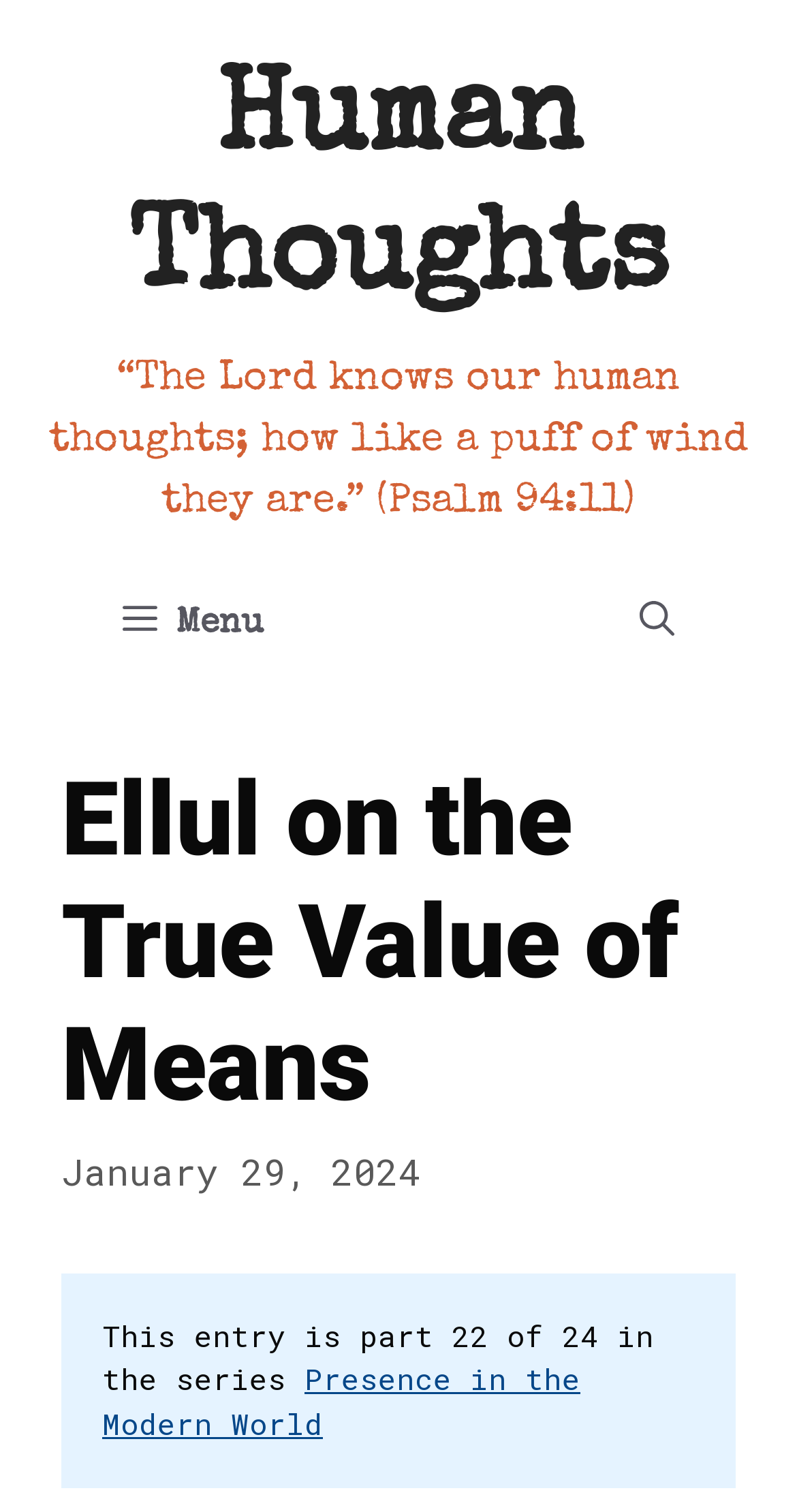Give a one-word or short-phrase answer to the following question: 
How many parts are in the series of the current article?

24